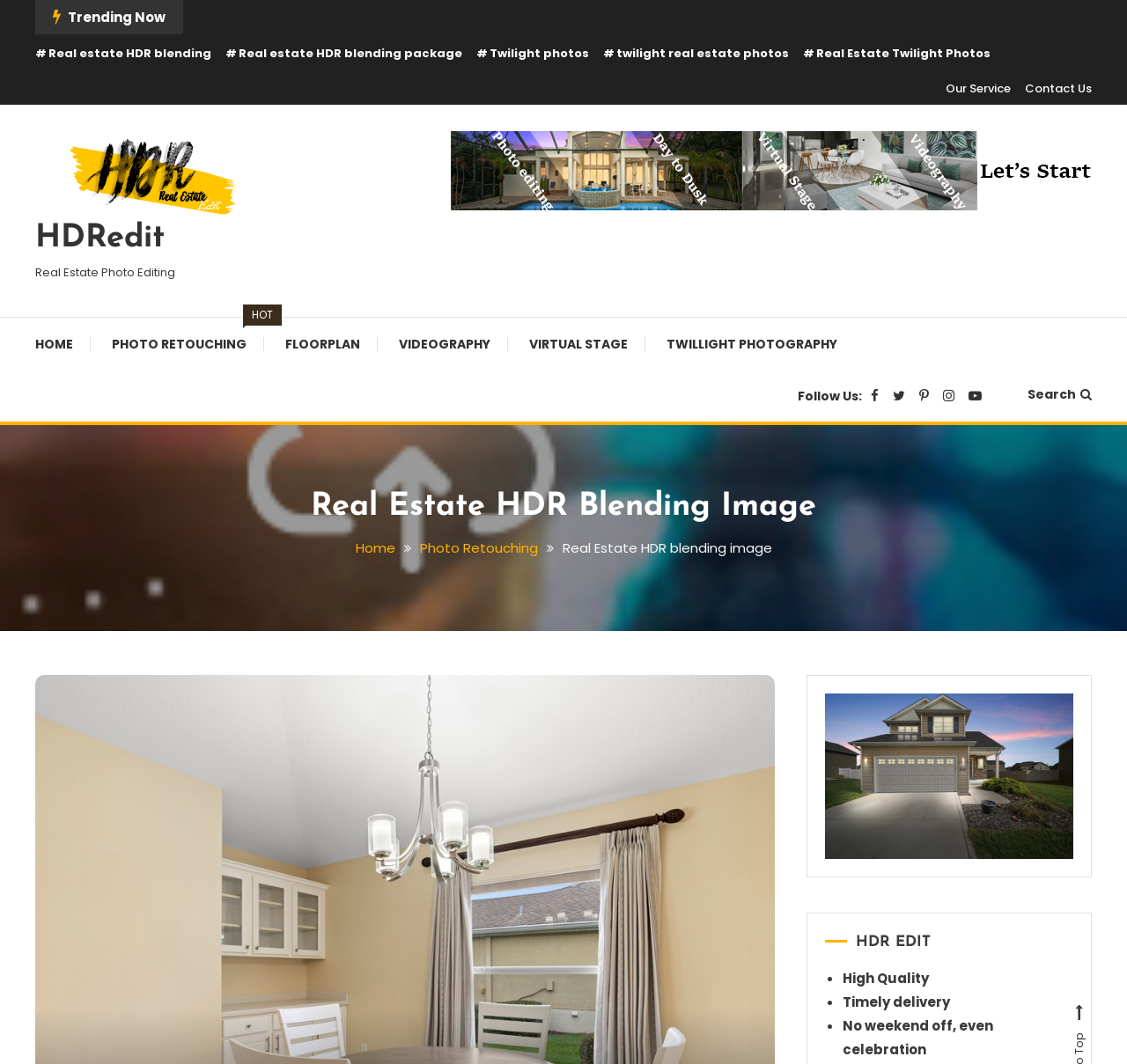Respond to the following query with just one word or a short phrase: 
What are the social media platforms available for following?

Facebook, Twitter, Instagram, LinkedIn